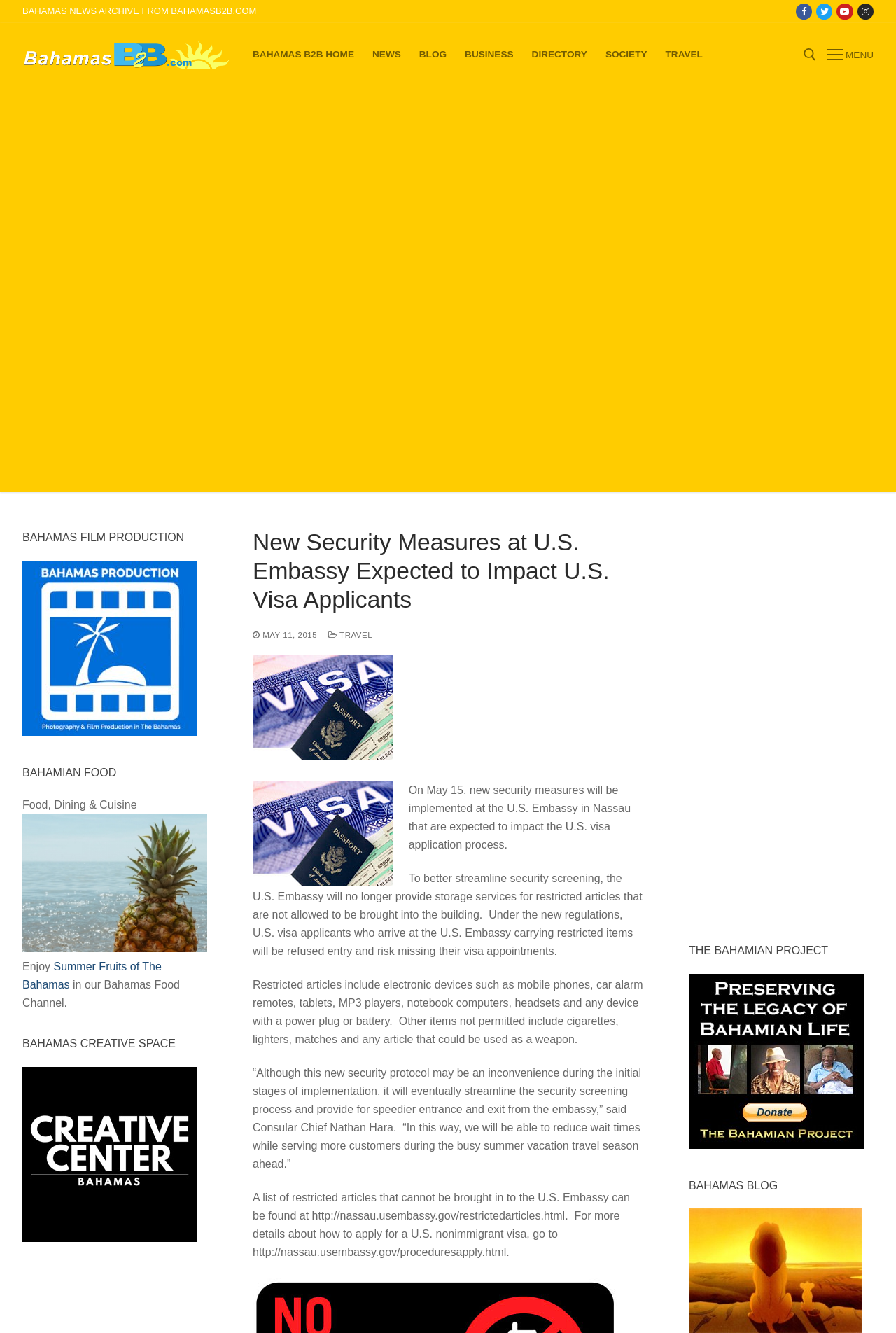Please specify the coordinates of the bounding box for the element that should be clicked to carry out this instruction: "Click on the link to Bahamas News". The coordinates must be four float numbers between 0 and 1, formatted as [left, top, right, bottom].

[0.025, 0.03, 0.259, 0.052]